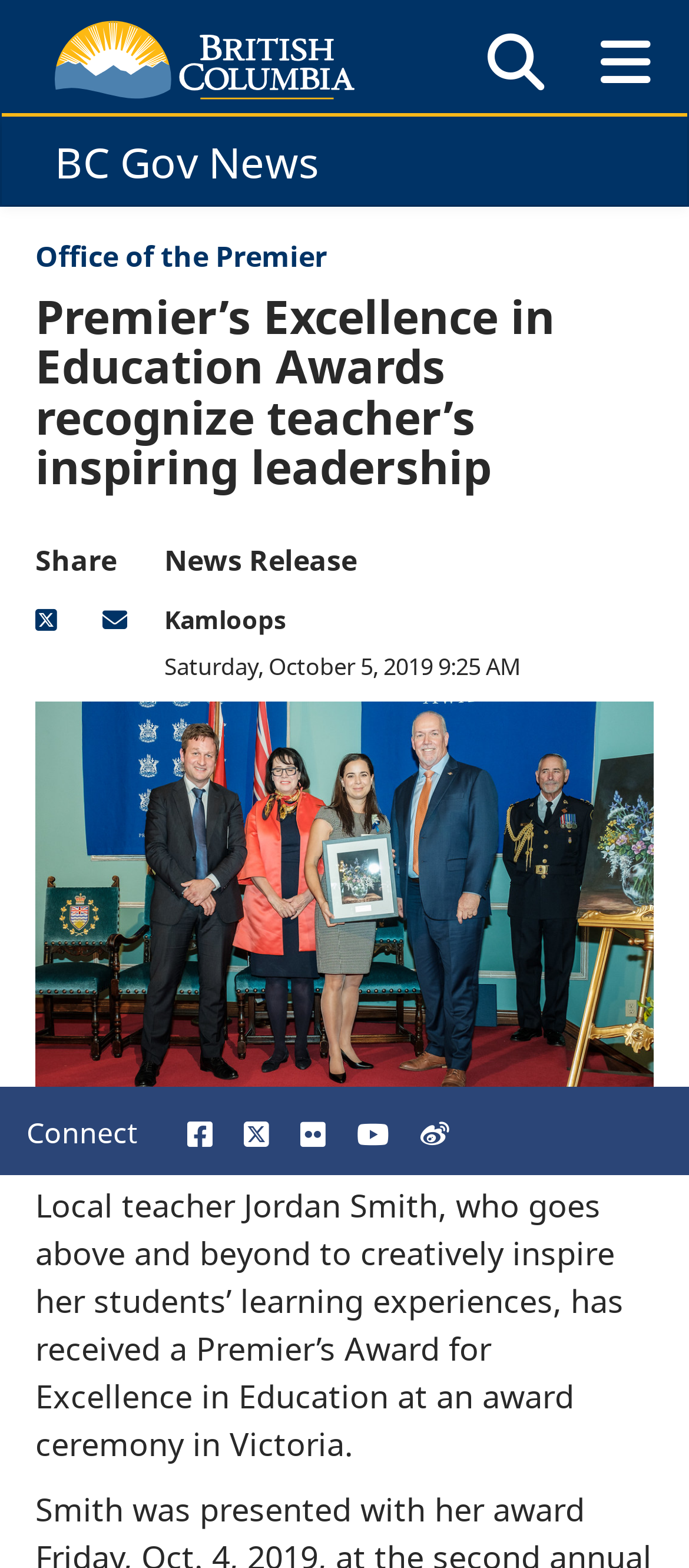Can you provide the bounding box coordinates for the element that should be clicked to implement the instruction: "View all social media"?

[0.587, 0.753, 0.962, 0.774]